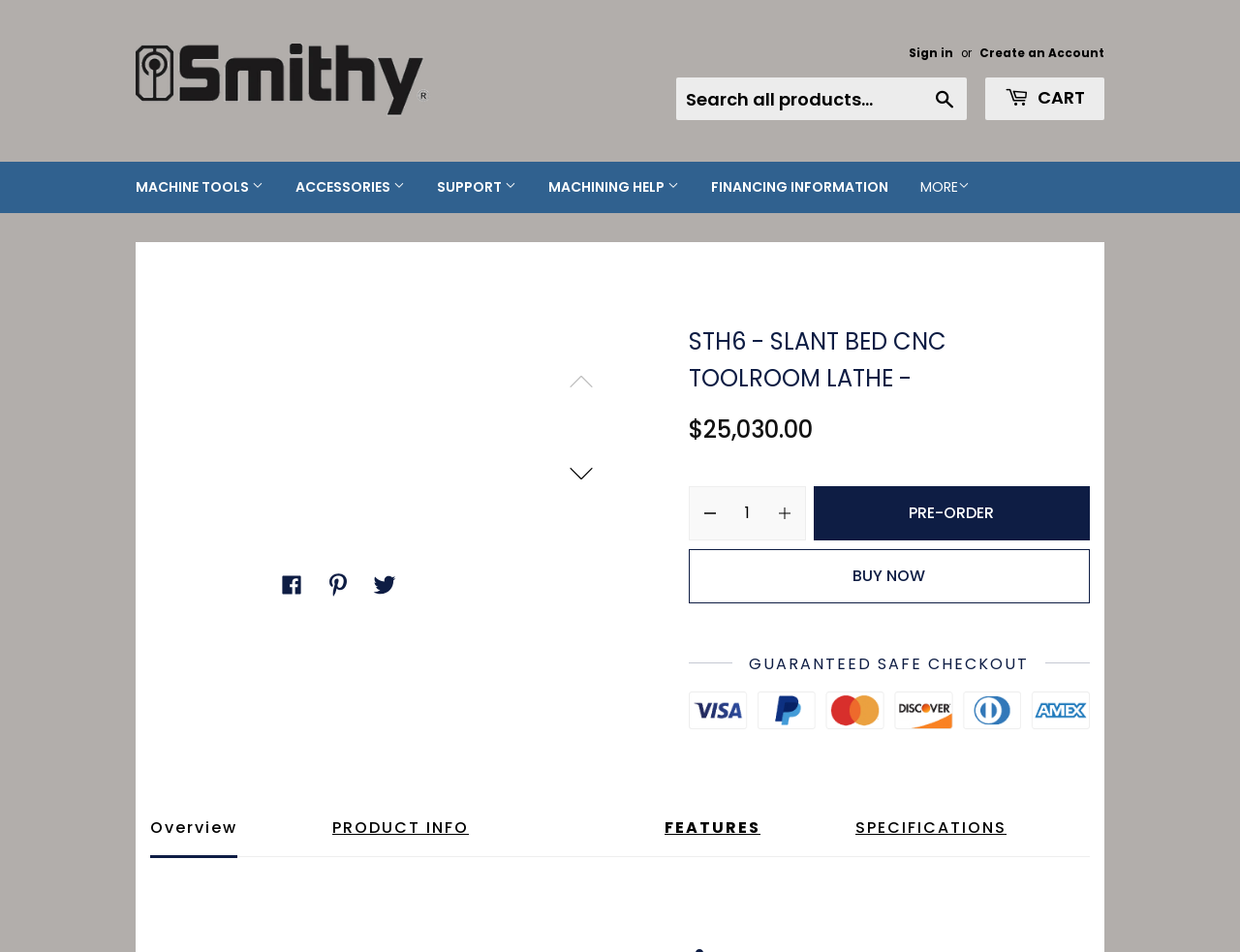Locate the bounding box coordinates for the element described below: "Operations Manuals & Parts Diagrams". The coordinates must be four float values between 0 and 1, formatted as [left, top, right, bottom].

[0.341, 0.268, 0.61, 0.311]